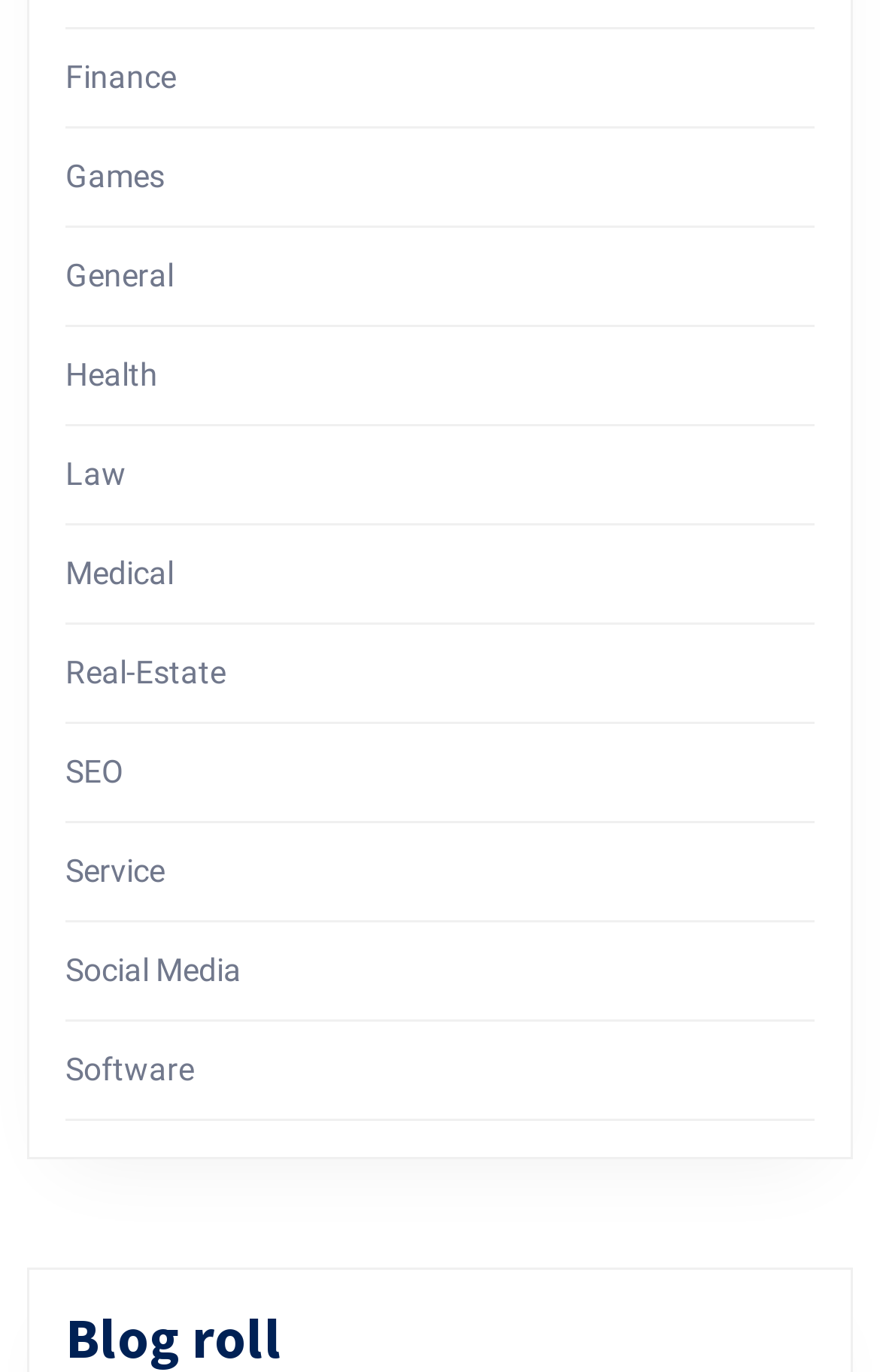Determine the bounding box coordinates of the target area to click to execute the following instruction: "Discover Law."

[0.074, 0.333, 0.144, 0.359]